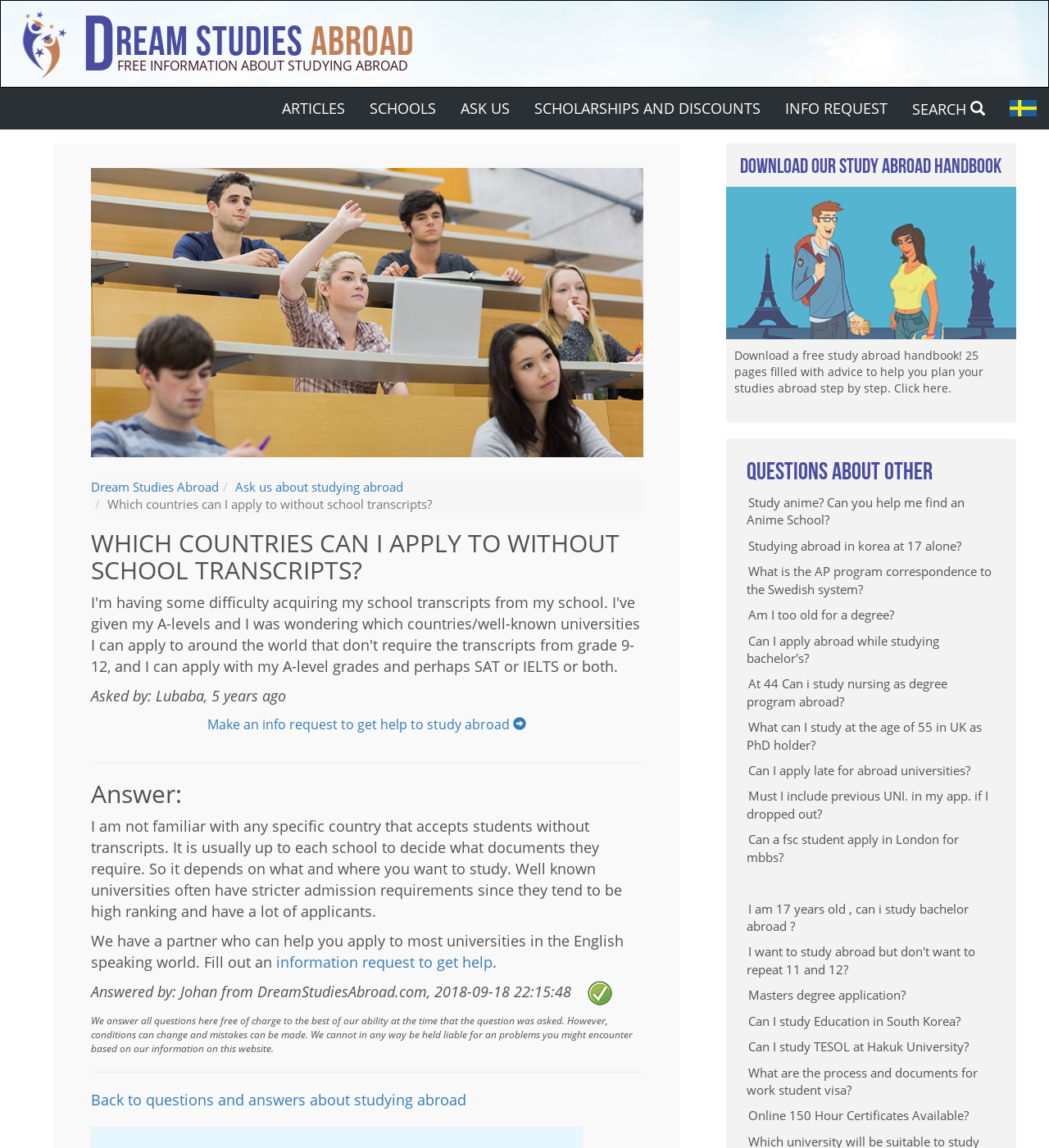Give a detailed account of the webpage's layout and content.

The webpage is about studying abroad and provides information and resources for individuals interested in pursuing higher education in other countries. At the top of the page, there is a navigation menu with links to various sections, including "ARTICLES", "SCHOOLS", "ASK US", "SCHOLARSHIPS AND DISCOUNTS", "INFO REQUEST", and "SEARCH". 

Below the navigation menu, there is a large image that spans almost the entire width of the page. On top of this image, there are two links: "Dream Studies Abroad" and "Ask us about studying abroad". 

The main content of the page is a question-and-answer section. The question "Which countries can I apply to without school transcripts?" is displayed in a large font, followed by the answer, which explains that it depends on the school and the country. The answer also provides some general information about the admission process and suggests seeking help from a partner who can assist with applying to universities.

Below the answer, there is a section with links to other questions and answers about studying abroad, including topics such as studying anime, studying abroad in Korea, and applying to universities at an older age.

On the right side of the page, there is a section that promotes a free study abroad handbook, which can be downloaded by clicking on a link. This section also includes an image and a brief description of the handbook.

At the bottom of the page, there is a section with links to other questions about studying abroad, including topics such as studying in the UK, applying to universities late, and studying education in South Korea.